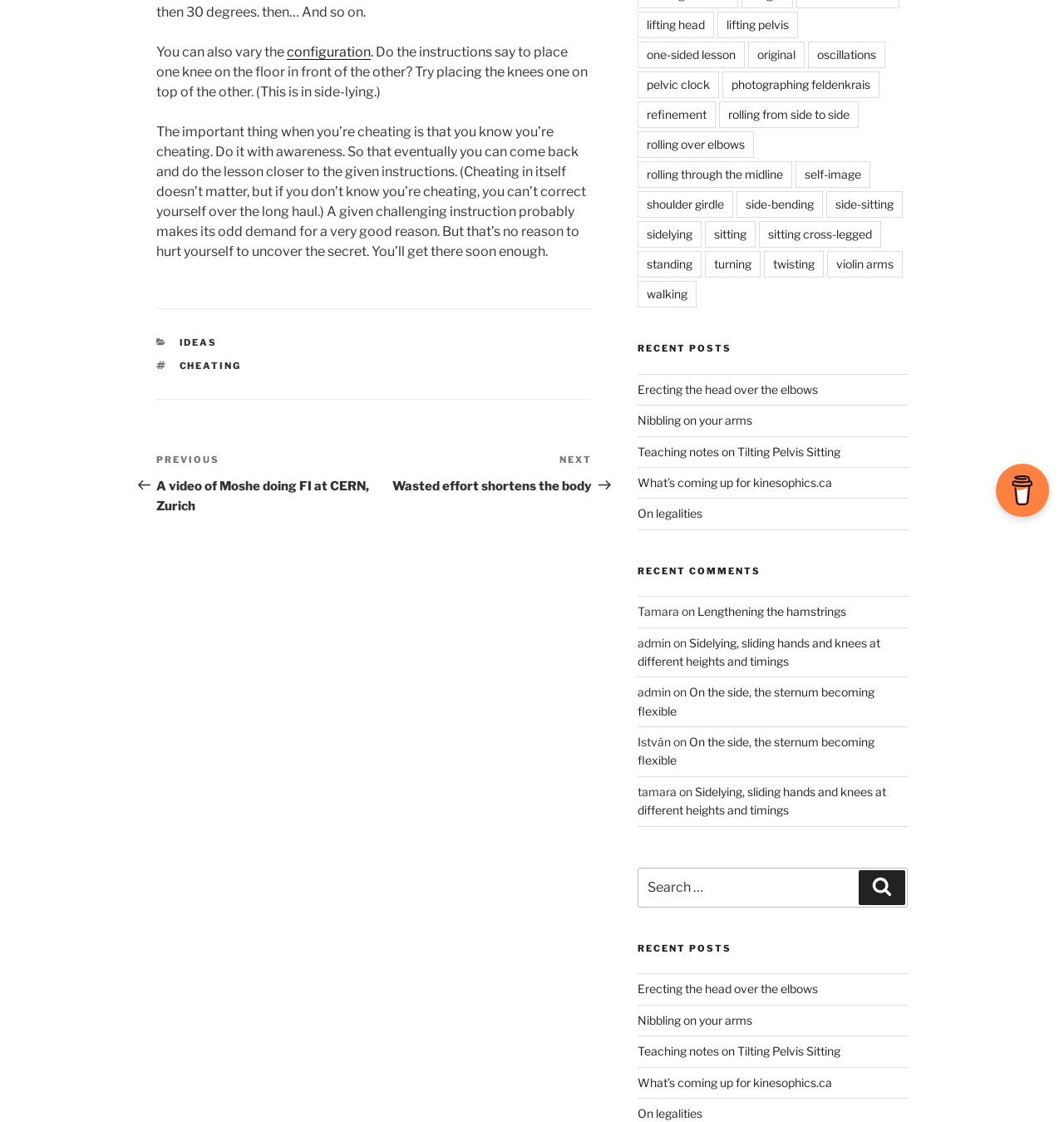Given the element description, predict the bounding box coordinates in the format (top-left x, top-left y, bottom-right x, bottom-right y), using floating point numbers between 0 and 1: walking

[0.599, 0.251, 0.654, 0.274]